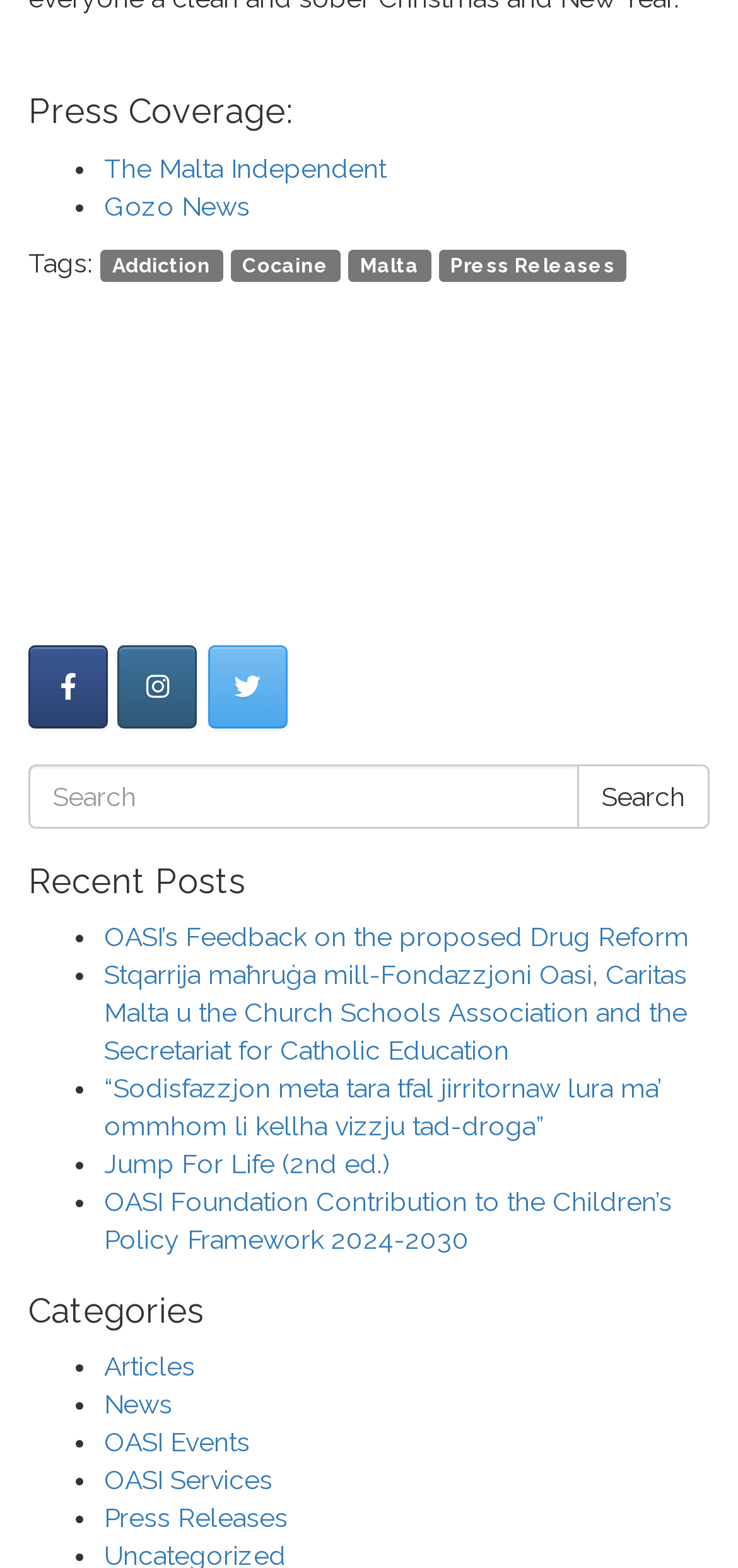Find the bounding box coordinates for the HTML element described as: "News". The coordinates should consist of four float values between 0 and 1, i.e., [left, top, right, bottom].

[0.141, 0.885, 0.233, 0.905]